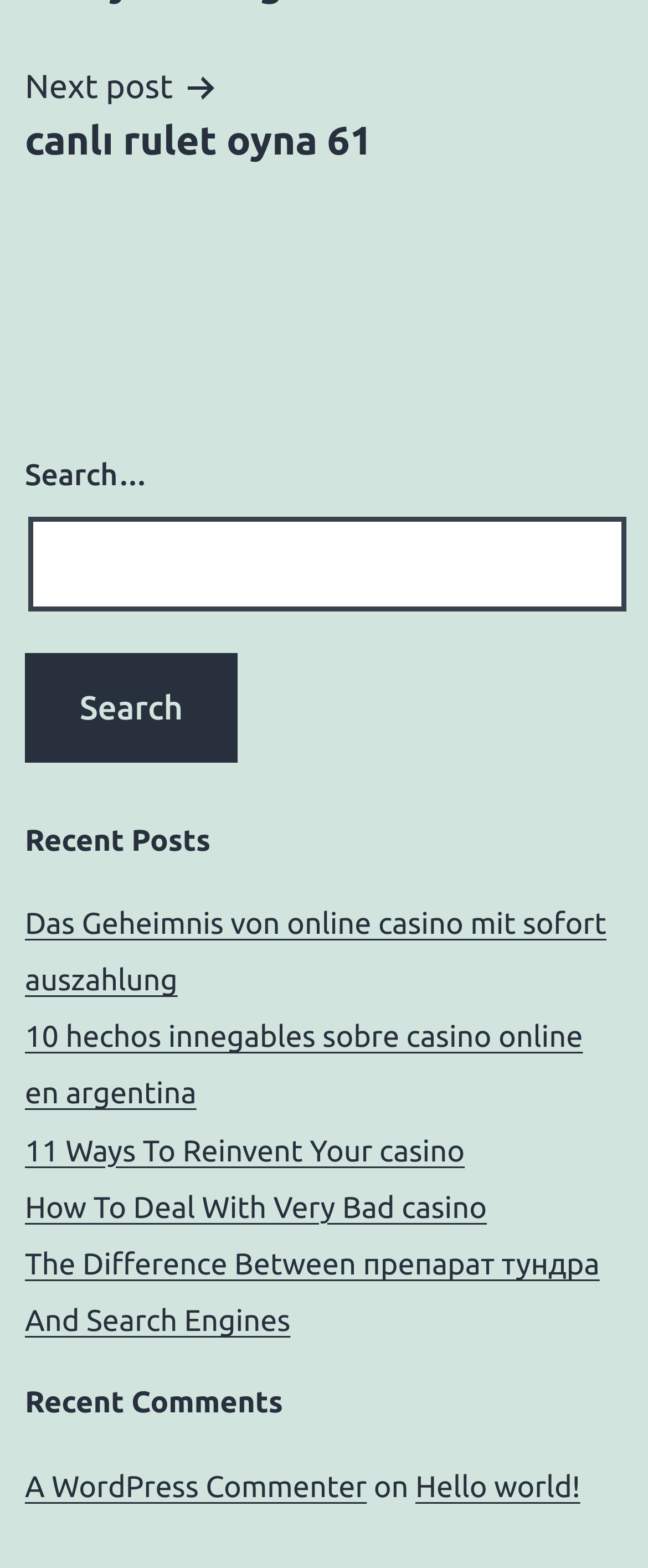Identify the bounding box for the UI element that is described as follows: "Next postcanlı rulet oyna 61".

[0.038, 0.038, 0.962, 0.107]